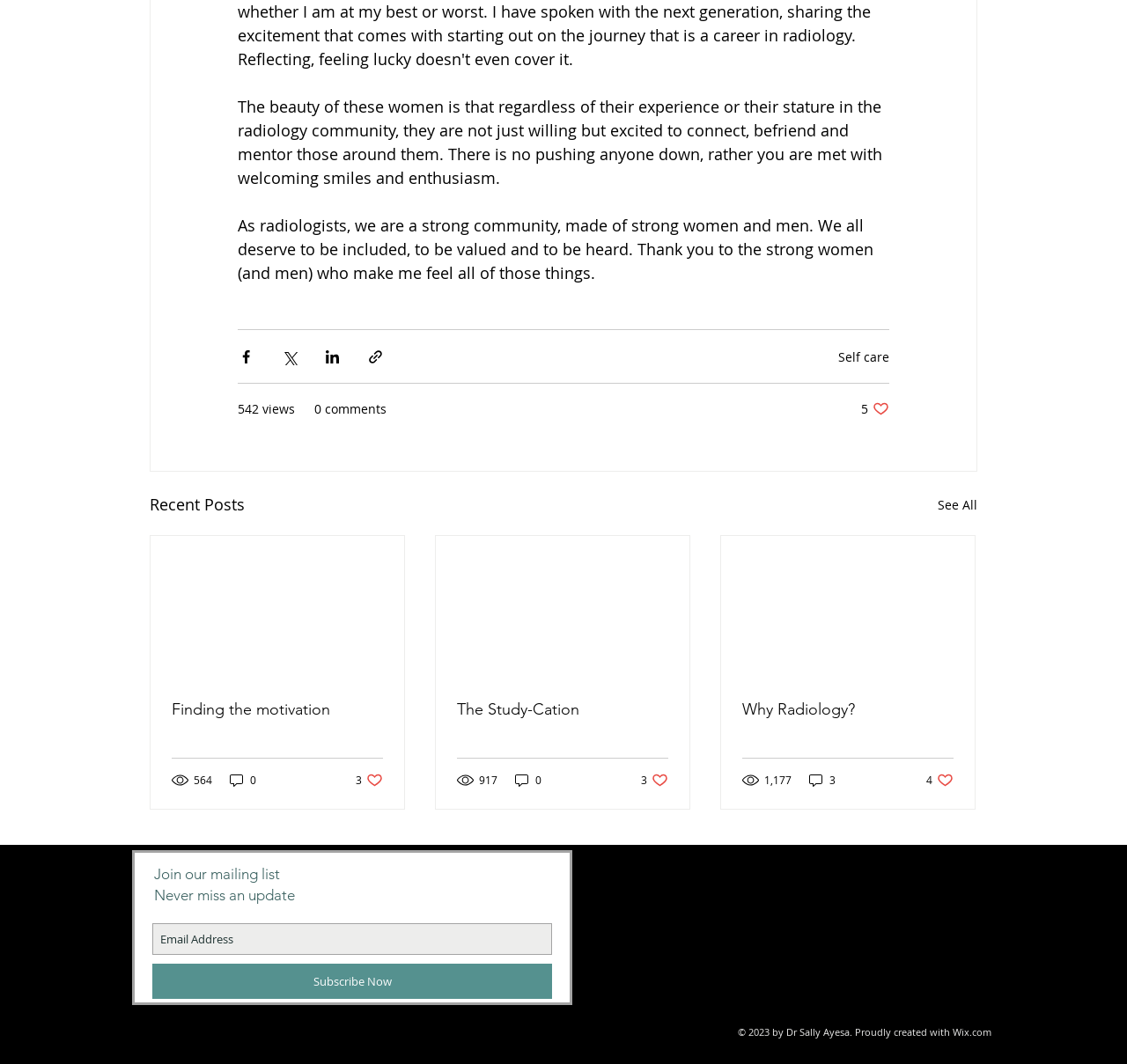Determine the bounding box coordinates of the clickable area required to perform the following instruction: "Subscribe Now". The coordinates should be represented as four float numbers between 0 and 1: [left, top, right, bottom].

[0.135, 0.905, 0.49, 0.938]